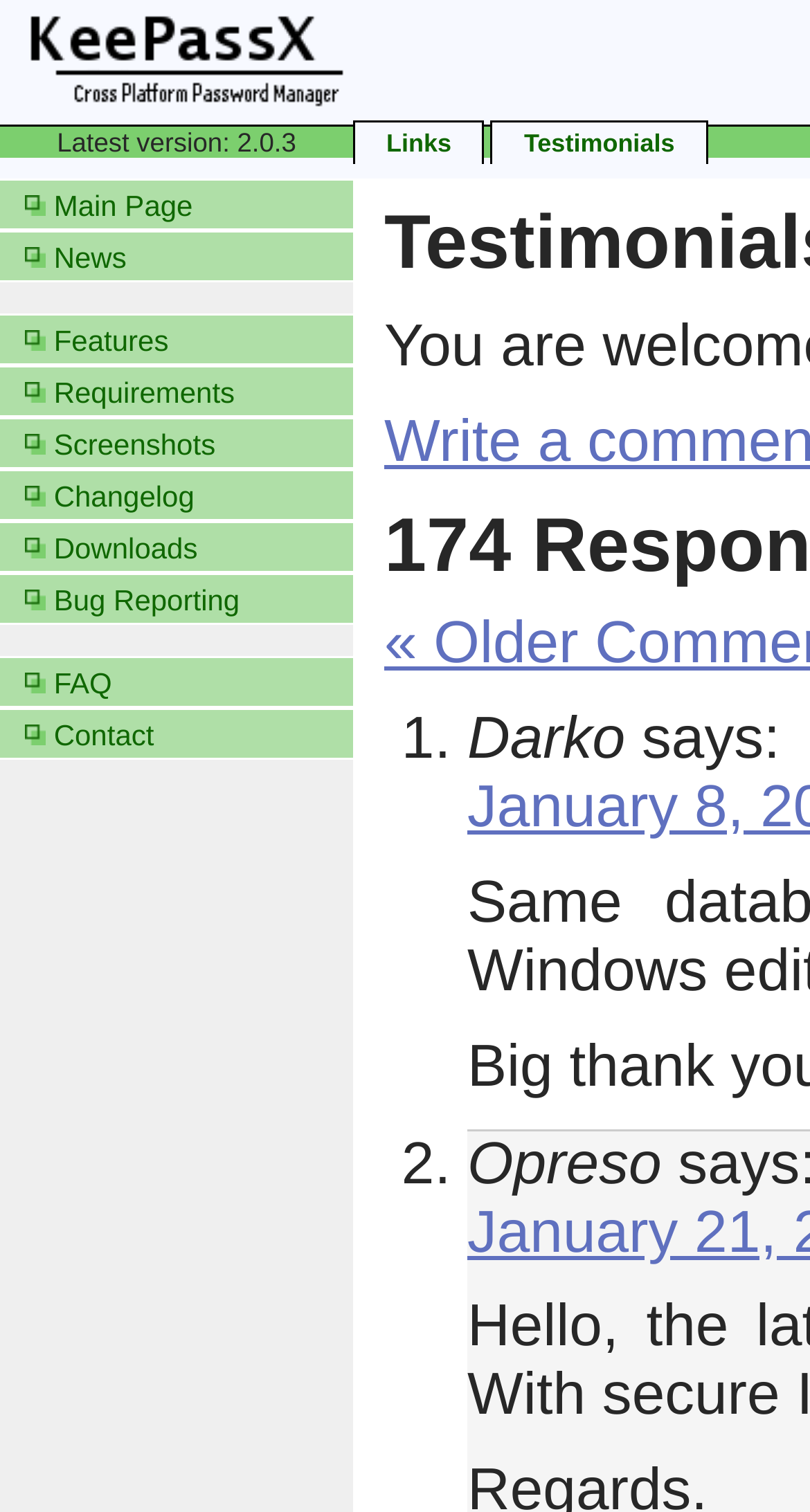Extract the bounding box coordinates for the UI element described by the text: "Bug Reporting". The coordinates should be in the form of [left, top, right, bottom] with values between 0 and 1.

[0.0, 0.379, 0.436, 0.413]